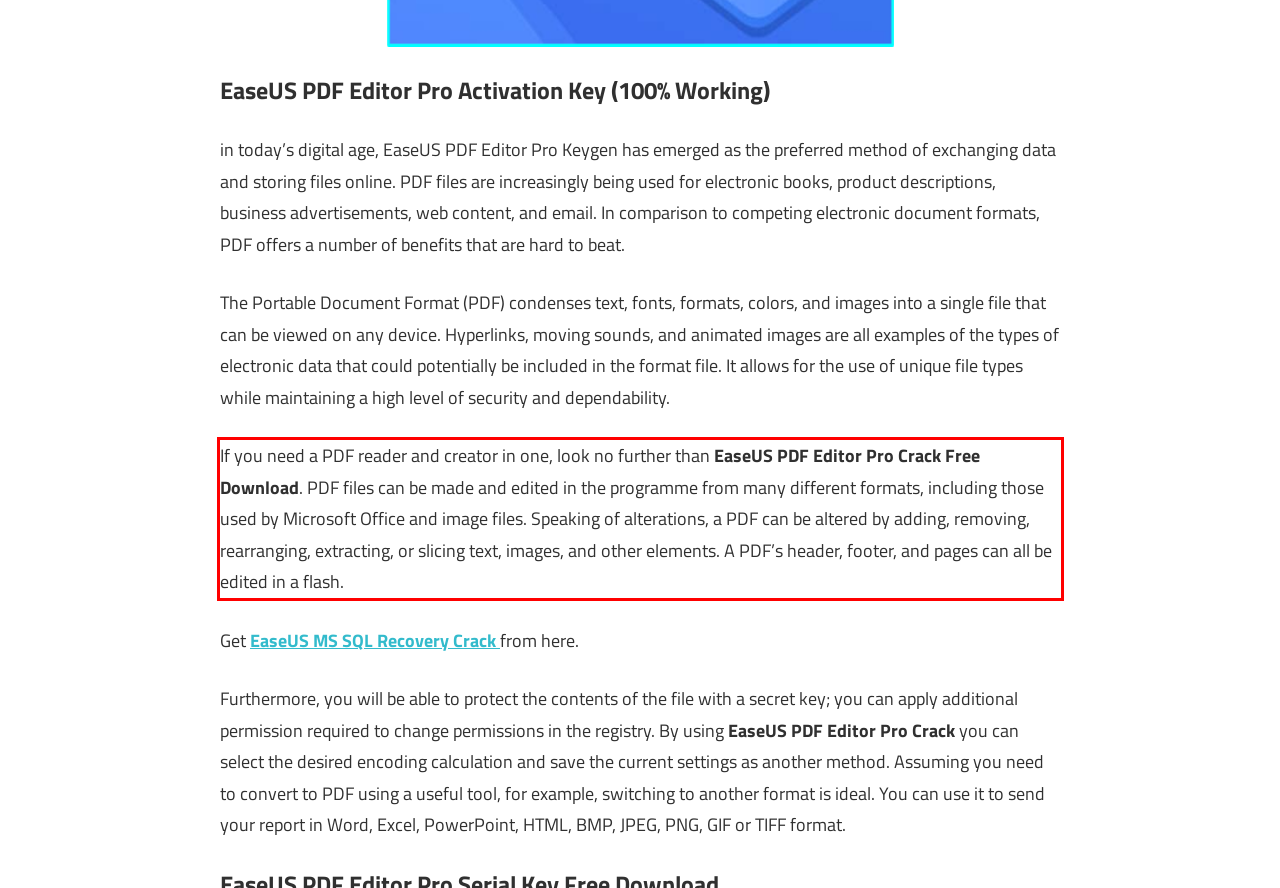You are given a screenshot showing a webpage with a red bounding box. Perform OCR to capture the text within the red bounding box.

If you need a PDF reader and creator in one, look no further than EaseUS PDF Editor Pro Crack Free Download. PDF files can be made and edited in the programme from many different formats, including those used by Microsoft Office and image files. Speaking of alterations, a PDF can be altered by adding, removing, rearranging, extracting, or slicing text, images, and other elements. A PDF’s header, footer, and pages can all be edited in a flash.